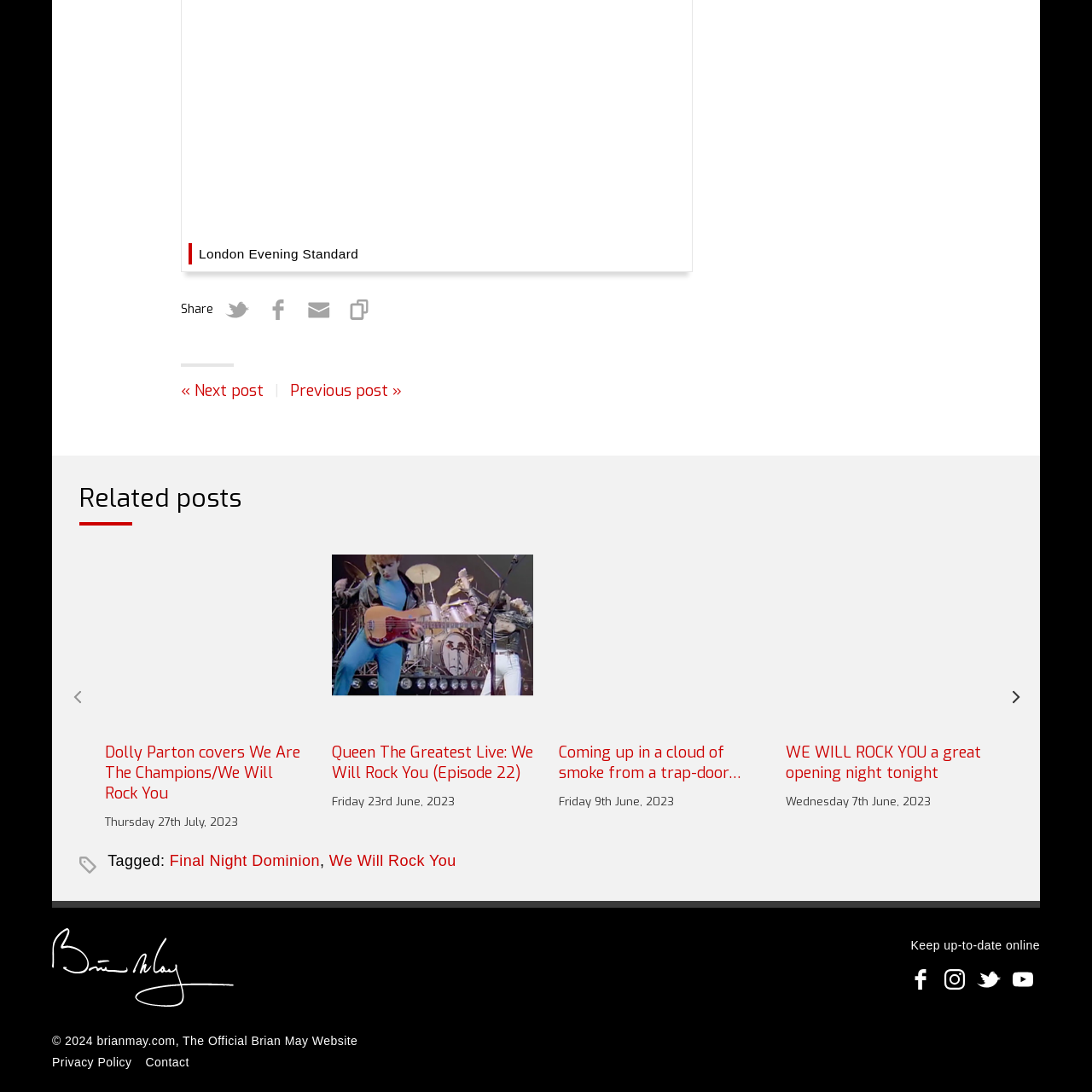What is Dolly Parton's status in the music industry?
Inspect the image enclosed by the red bounding box and provide a detailed and comprehensive answer to the question.

According to the caption, Dolly Parton embodies her iconic style and charisma, reflective of her legendary status in the music industry, indicating that she is a highly respected and renowned figure in the music industry.